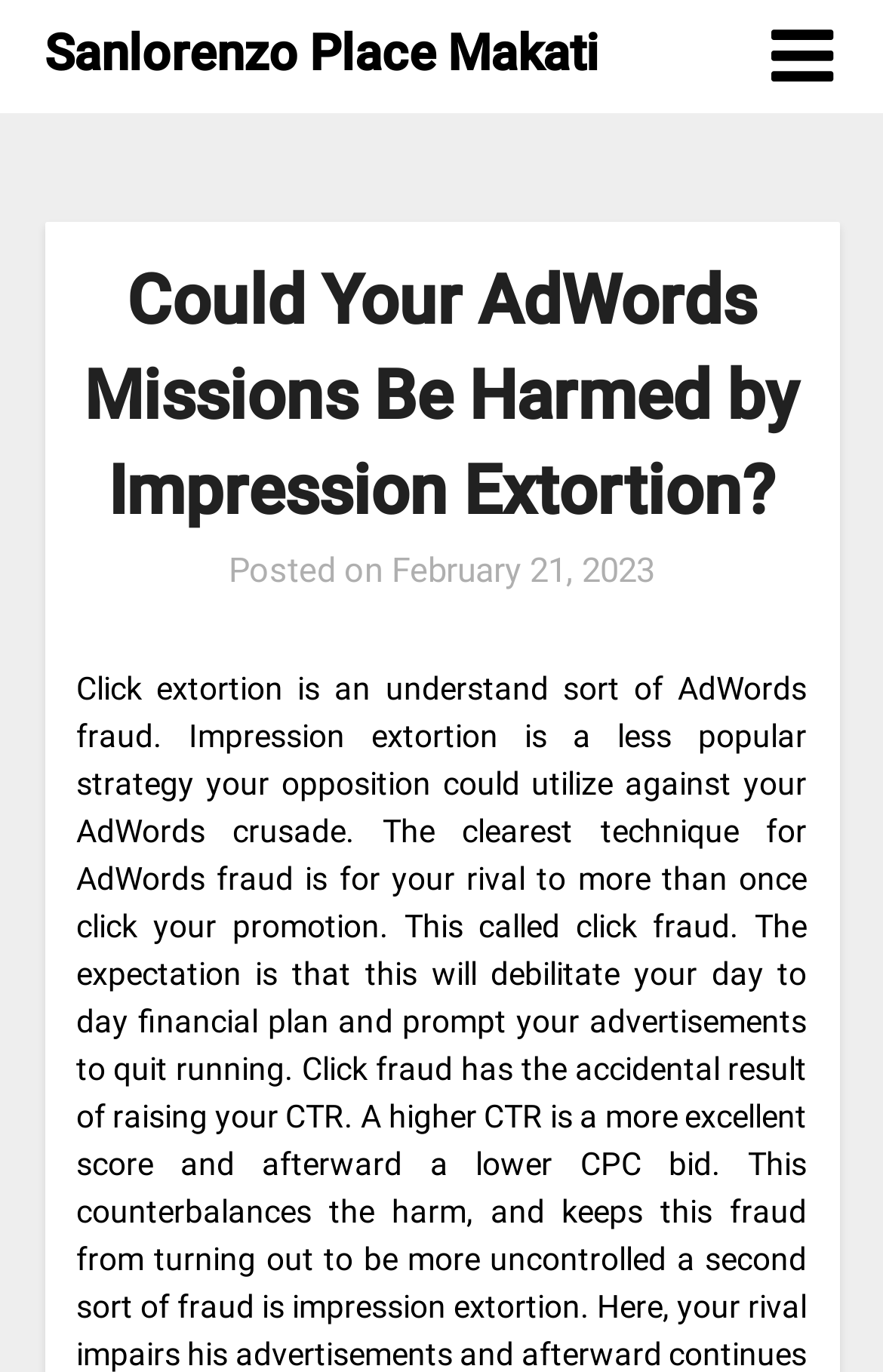Please answer the following question using a single word or phrase: 
What is the topic of the post?

AdWords and Impression Extortion